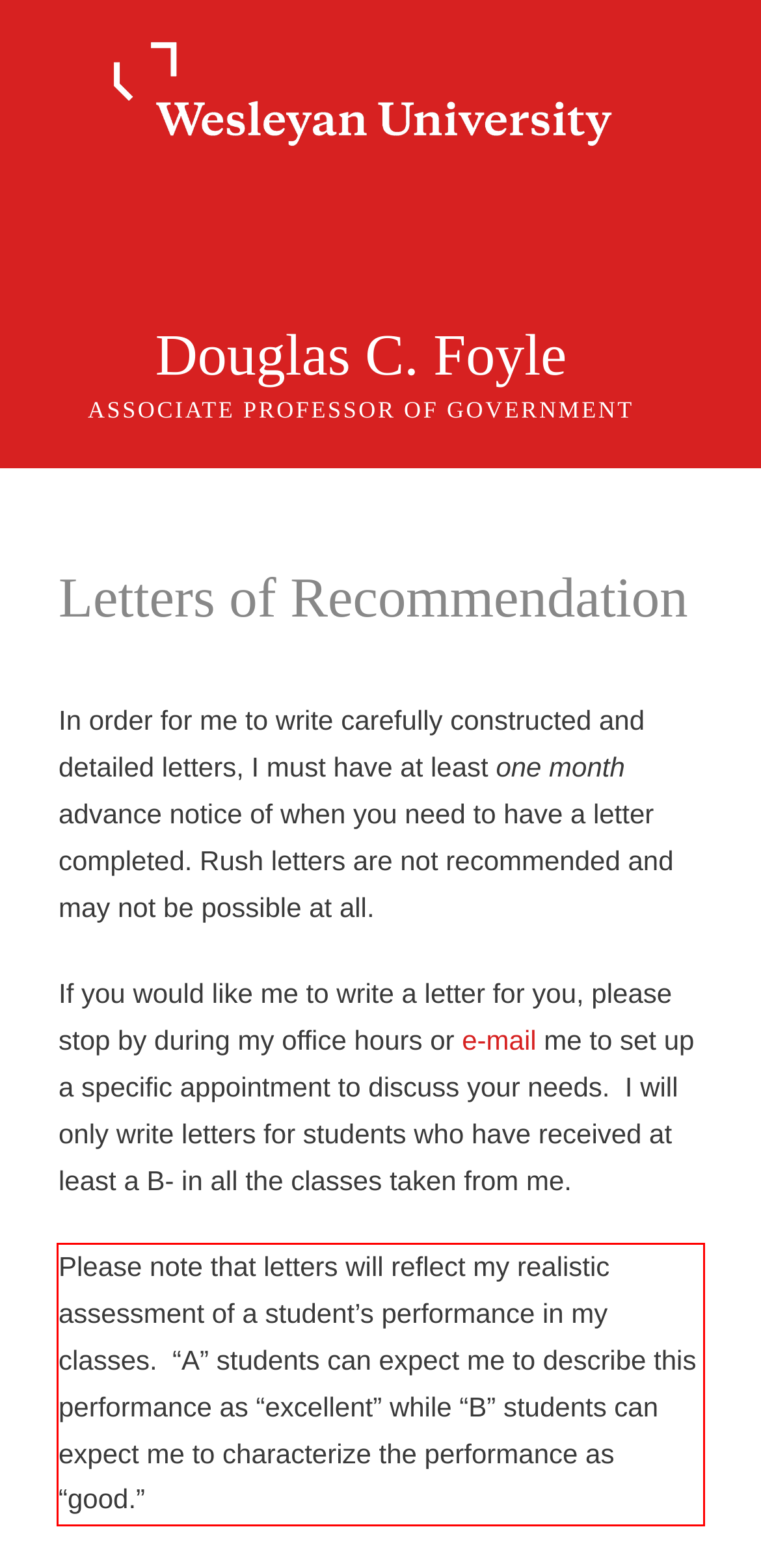Examine the screenshot of the webpage, locate the red bounding box, and generate the text contained within it.

Please note that letters will reflect my realistic assessment of a student’s performance in my classes. “A” students can expect me to describe this performance as “excellent” while “B” students can expect me to characterize the performance as “good.”